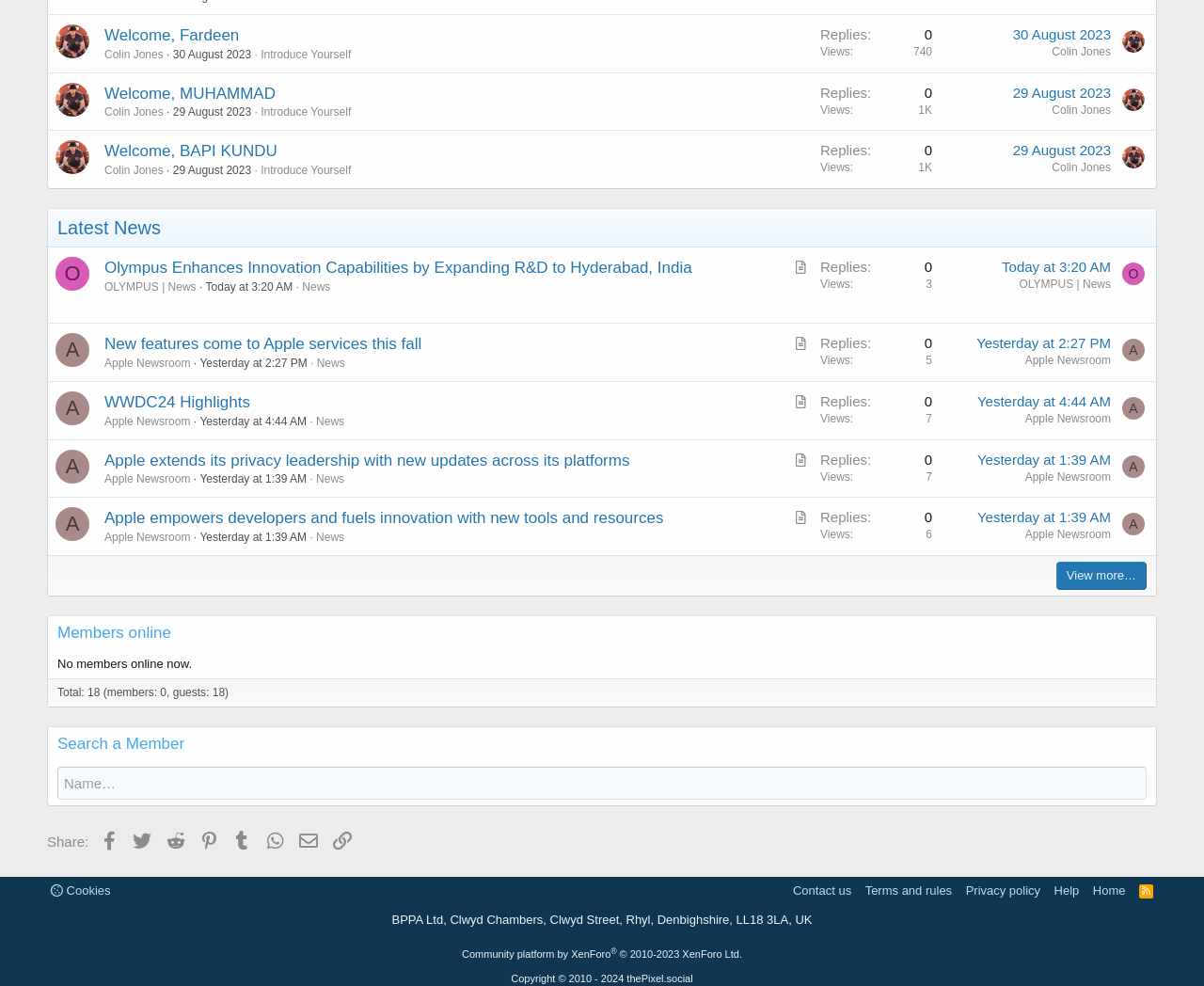Identify the bounding box coordinates of the area that should be clicked in order to complete the given instruction: "Read the article about Olympus". The bounding box coordinates should be four float numbers between 0 and 1, i.e., [left, top, right, bottom].

[0.087, 0.262, 0.575, 0.28]